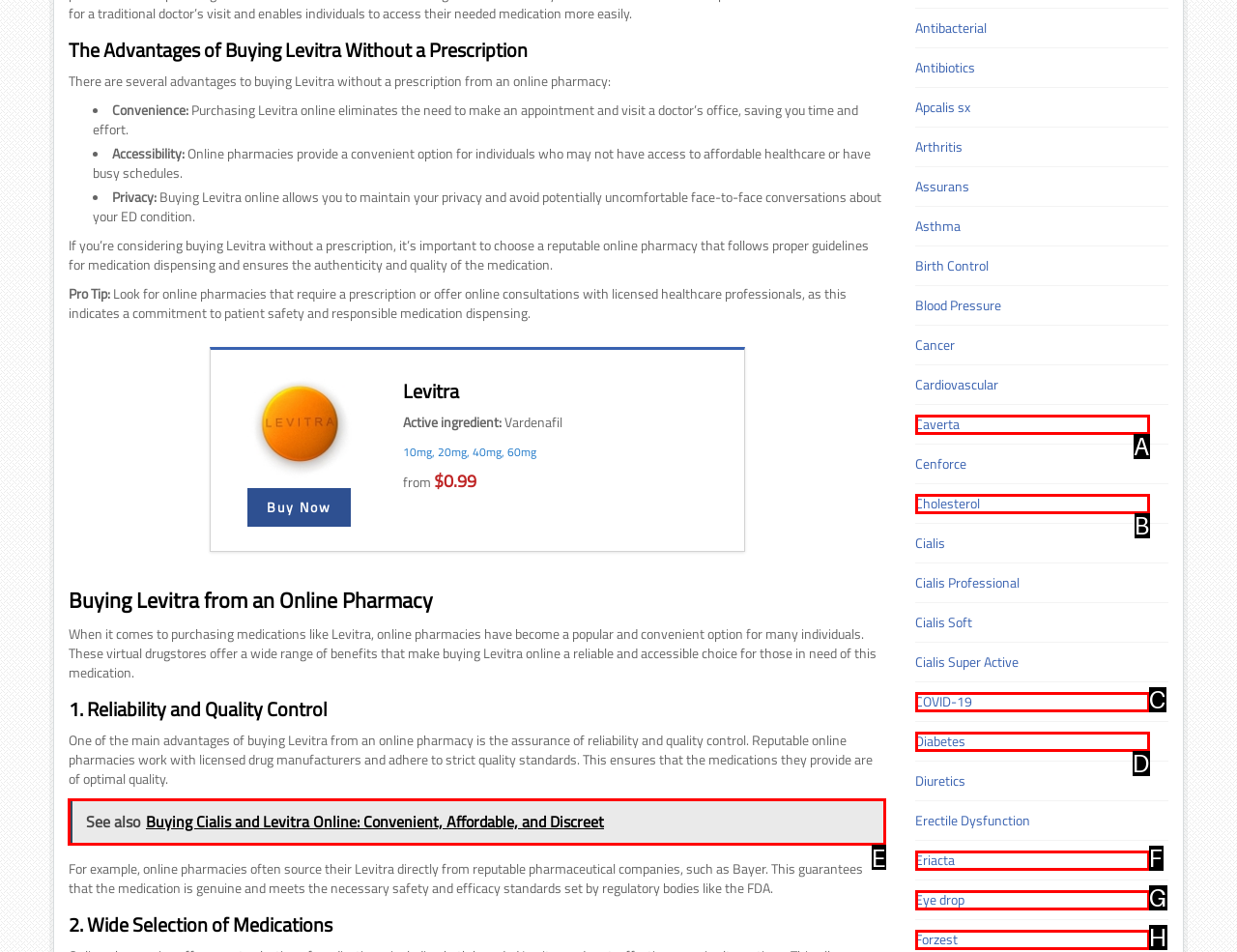Tell me which element should be clicked to achieve the following objective: Read more about 'Buying Cialis and Levitra Online: Convenient, Affordable, and Discreet'
Reply with the letter of the correct option from the displayed choices.

E